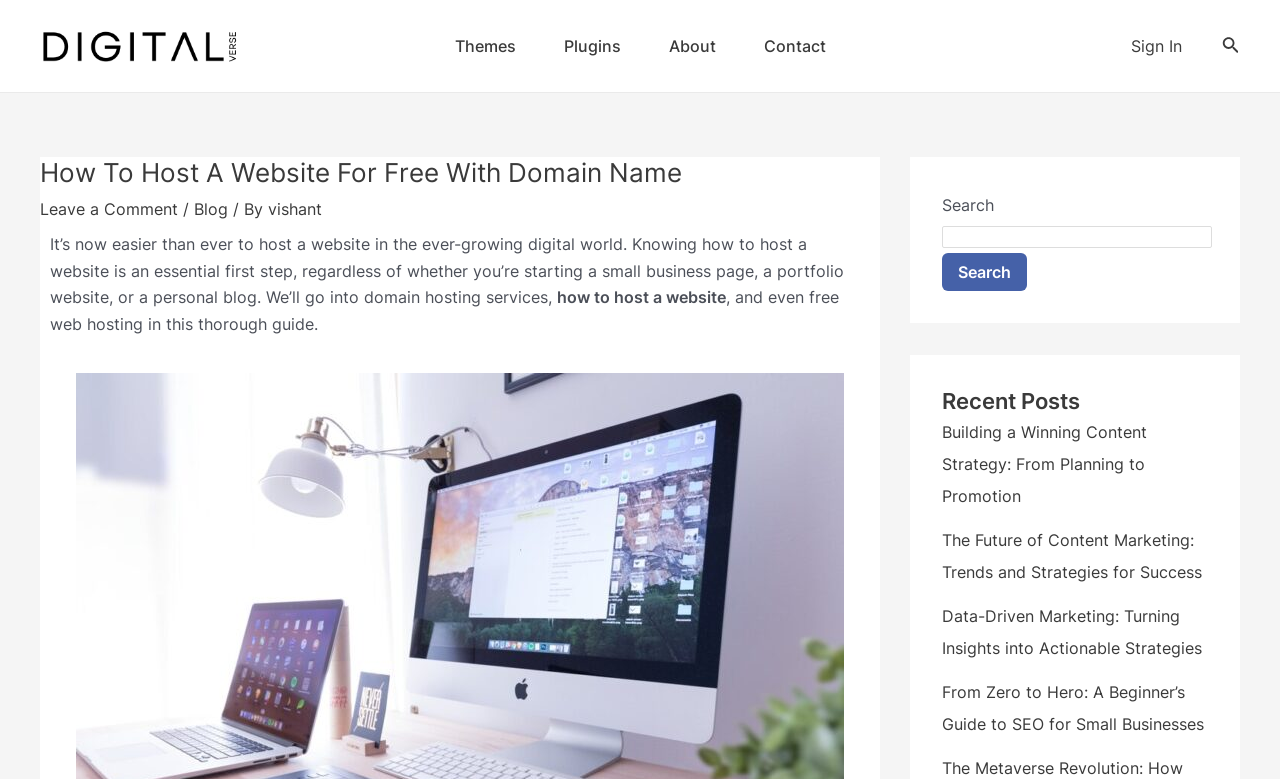Determine the coordinates of the bounding box that should be clicked to complete the instruction: "Search for something". The coordinates should be represented by four float numbers between 0 and 1: [left, top, right, bottom].

[0.736, 0.29, 0.947, 0.318]